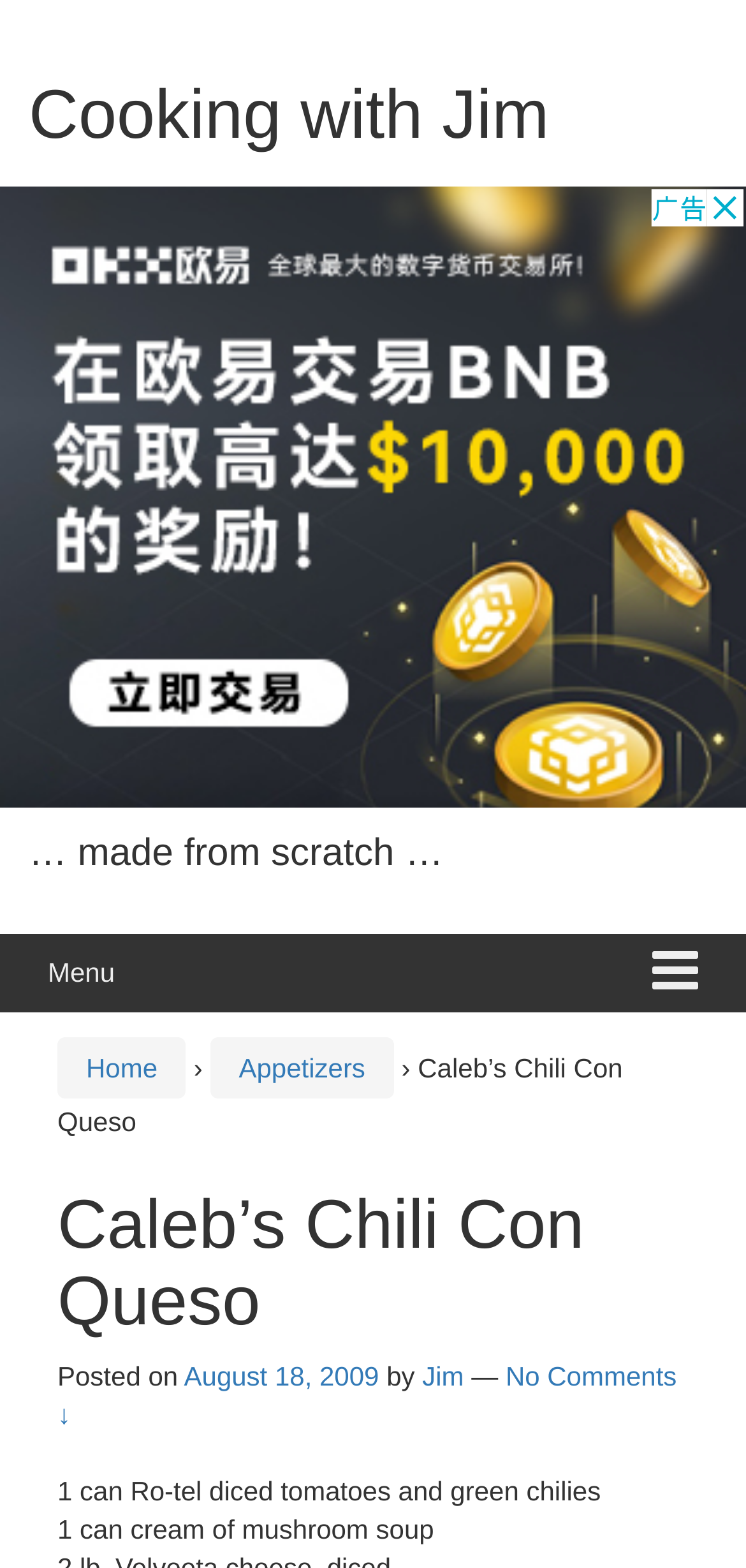What is the date when the recipe was posted?
Please provide a single word or phrase as the answer based on the screenshot.

August 18, 2009